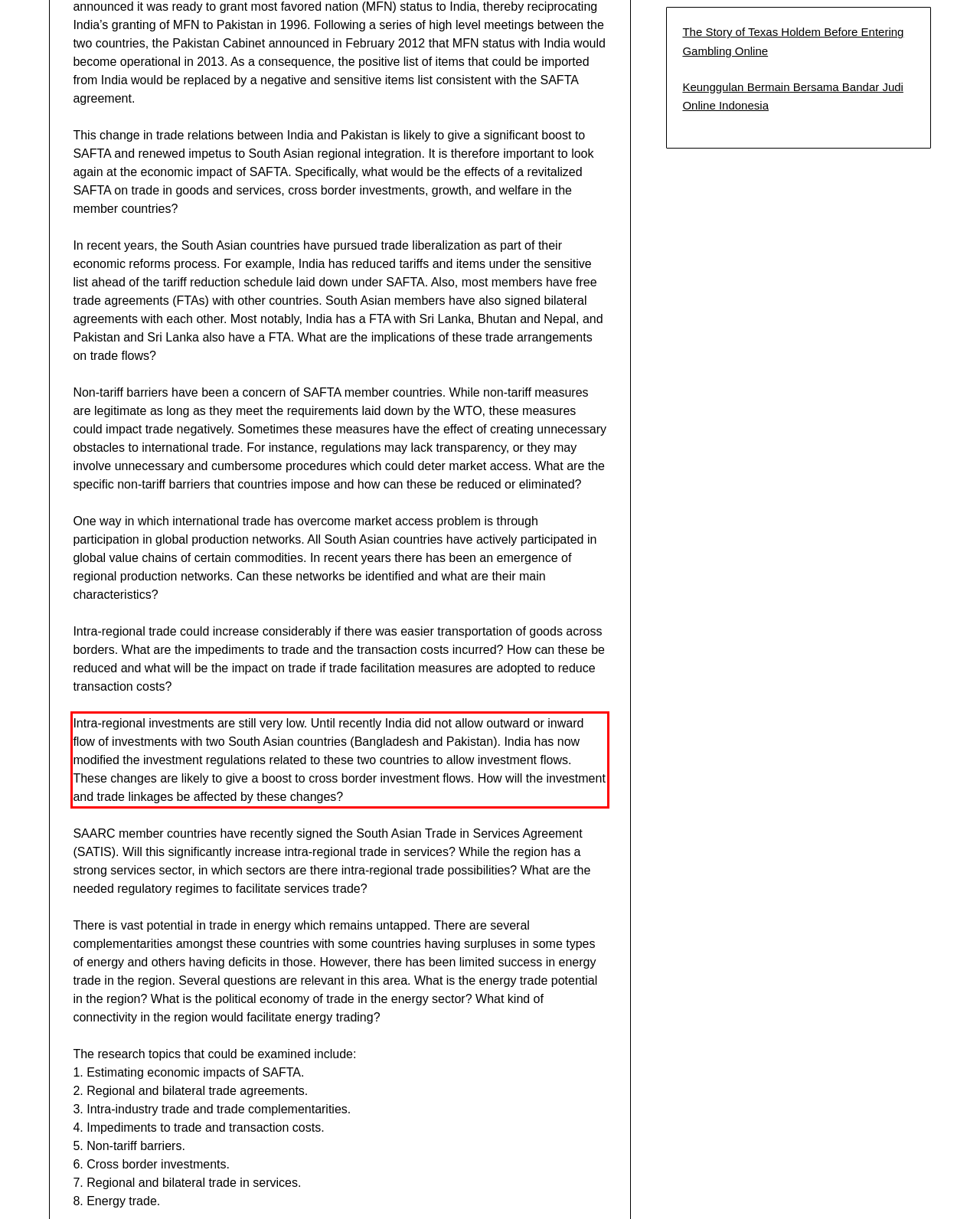Examine the screenshot of the webpage, locate the red bounding box, and perform OCR to extract the text contained within it.

Intra-regional investments are still very low. Until recently India did not allow outward or inward flow of investments with two South Asian countries (Bangladesh and Pakistan). India has now modified the investment regulations related to these two countries to allow investment flows. These changes are likely to give a boost to cross border investment flows. How will the investment and trade linkages be affected by these changes?